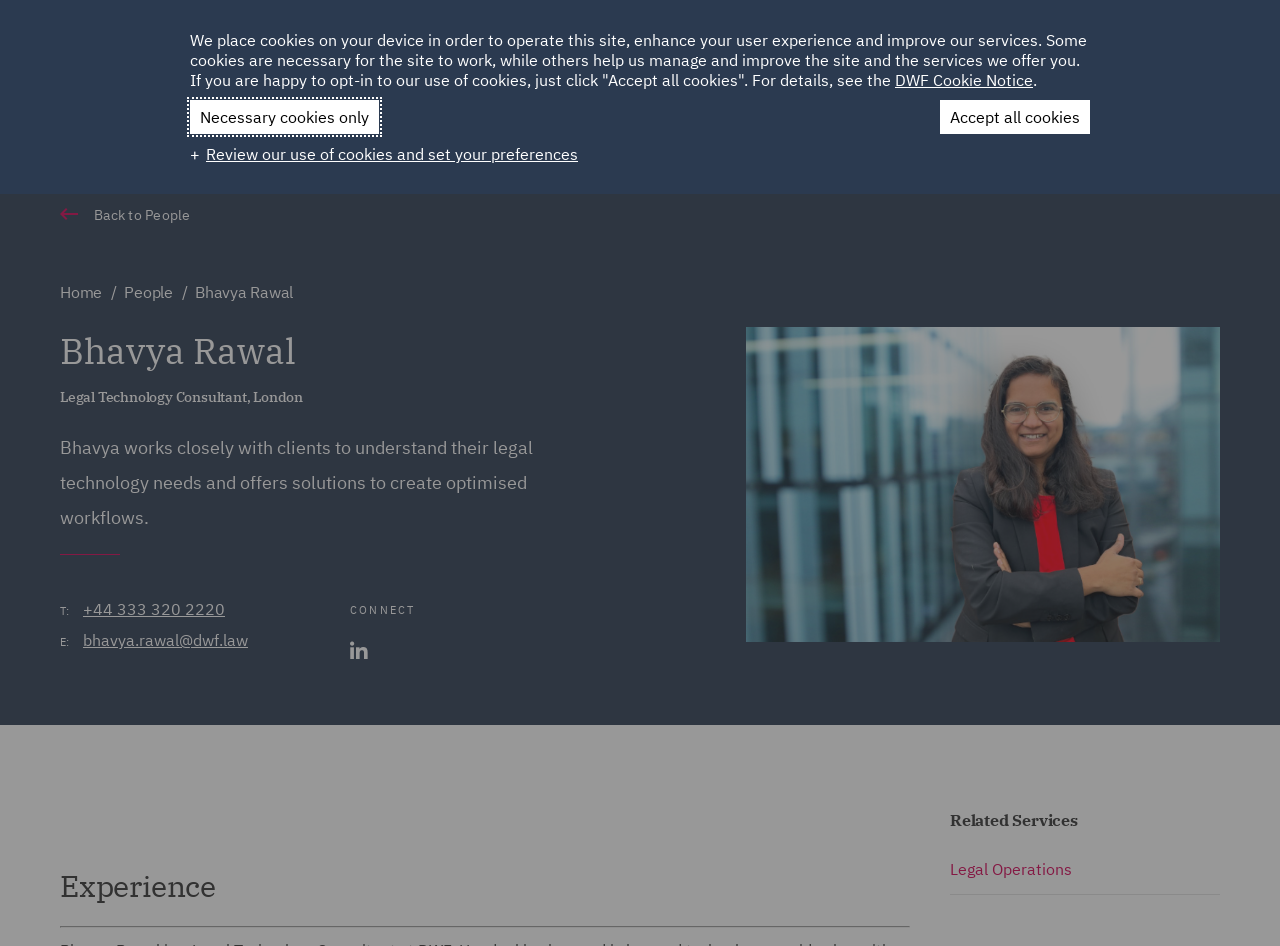Write a detailed summary of the webpage, including text, images, and layout.

This webpage is about Bhavya Rawal, a Legal Technology Consultant at DWF. At the top, there is a navigation menu with links to "HOME", "ABOUT", "SUSTAINABILITY", "LOCATIONS", "CAREERS", and "CLIENT LOGIN". To the right of the navigation menu, there is a "GL" logo and a list of country names, including Ireland, Italy, Poland, and Spain.

Below the navigation menu, there is a DWF logo on the left, and a search button on the right. Next to the search button, there are links to "Sectors", "Services", "People", and "News and Insights". 

The main content of the page is about Bhavya Rawal, with a heading that reads "Bhavya Rawal" and a subheading that reads "Legal Technology Consultant, London". There is a paragraph of text that describes Bhavya's work, stating that she works closely with clients to understand their legal technology needs and offers solutions to create optimized workflows.

Below the paragraph, there is a section with Bhavya's contact information, including a phone number and email address. To the right of the contact information, there is a "CONNECT" button with a LinkedIn icon.

On the right side of the page, there is a large image of Bhavya Rawal. Below the image, there are headings for "Experience" and "Related Services", with a link to "Legal Operations" under the "Related Services" heading.

At the bottom of the page, there is a cookie banner with a message about the use of cookies on the site. The banner has buttons to accept all cookies, accept only necessary cookies, or review and set cookie preferences.